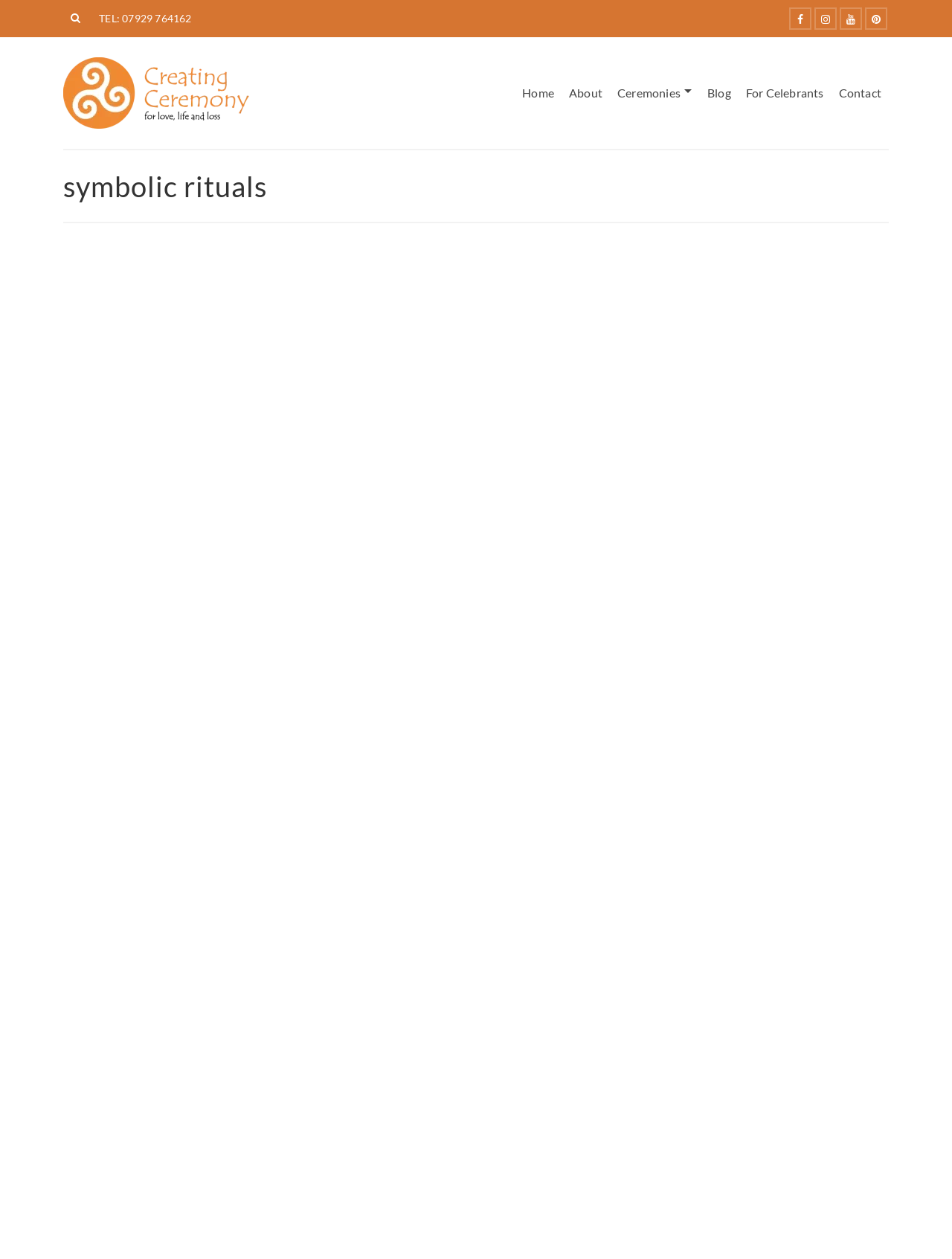What is the ceremony shown in the image below the 'What is handfasting?' heading?
Give a thorough and detailed response to the question.

The image below the 'What is handfasting?' heading shows a ceremony where the celebrant, Claire, is conducting a handfasting during a wedding ceremony. This image is likely used to illustrate the concept of handfasting and provide a visual representation of the ceremony.